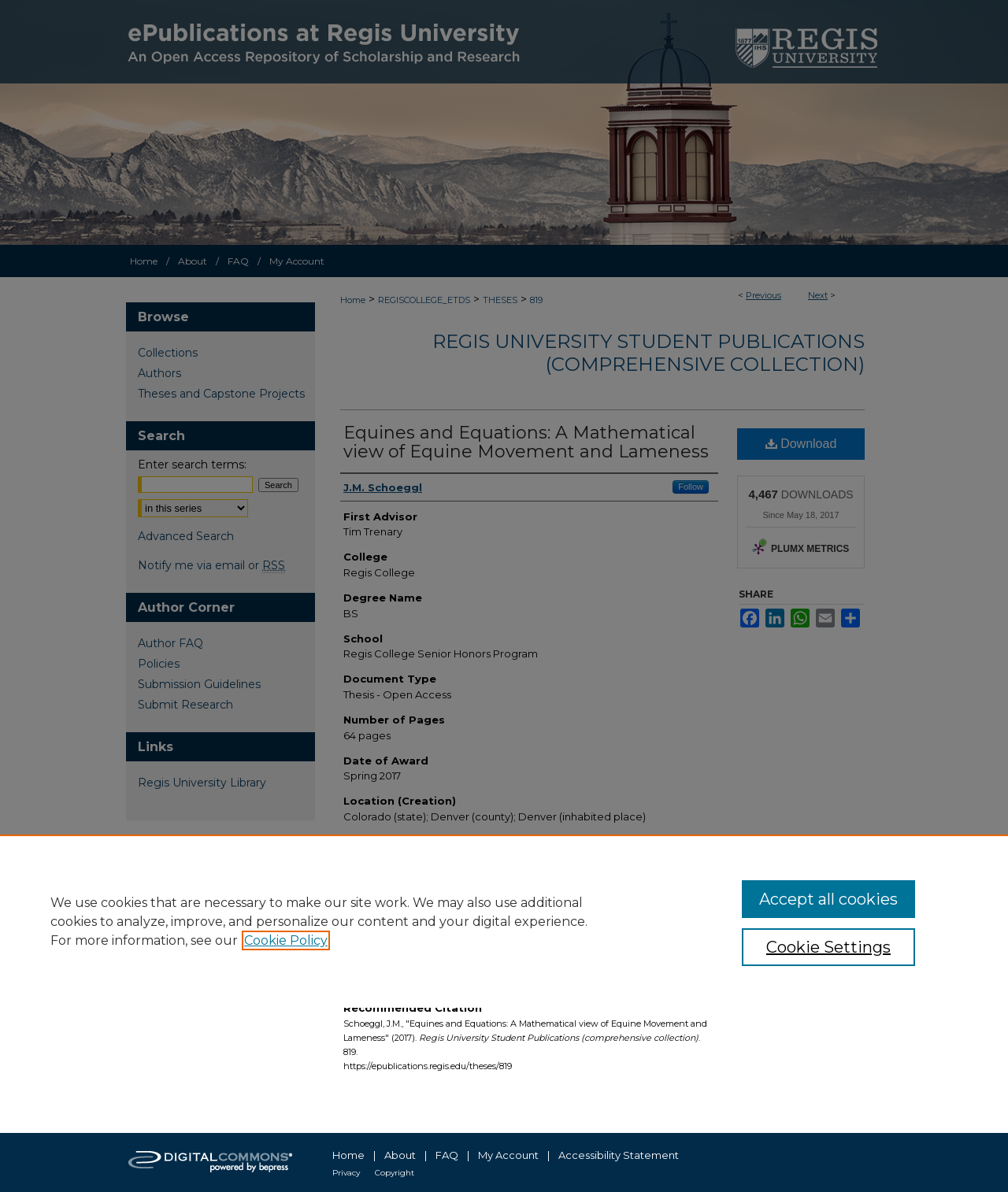Who is the author of the publication?
Using the visual information, reply with a single word or short phrase.

J.M. Schoeggl